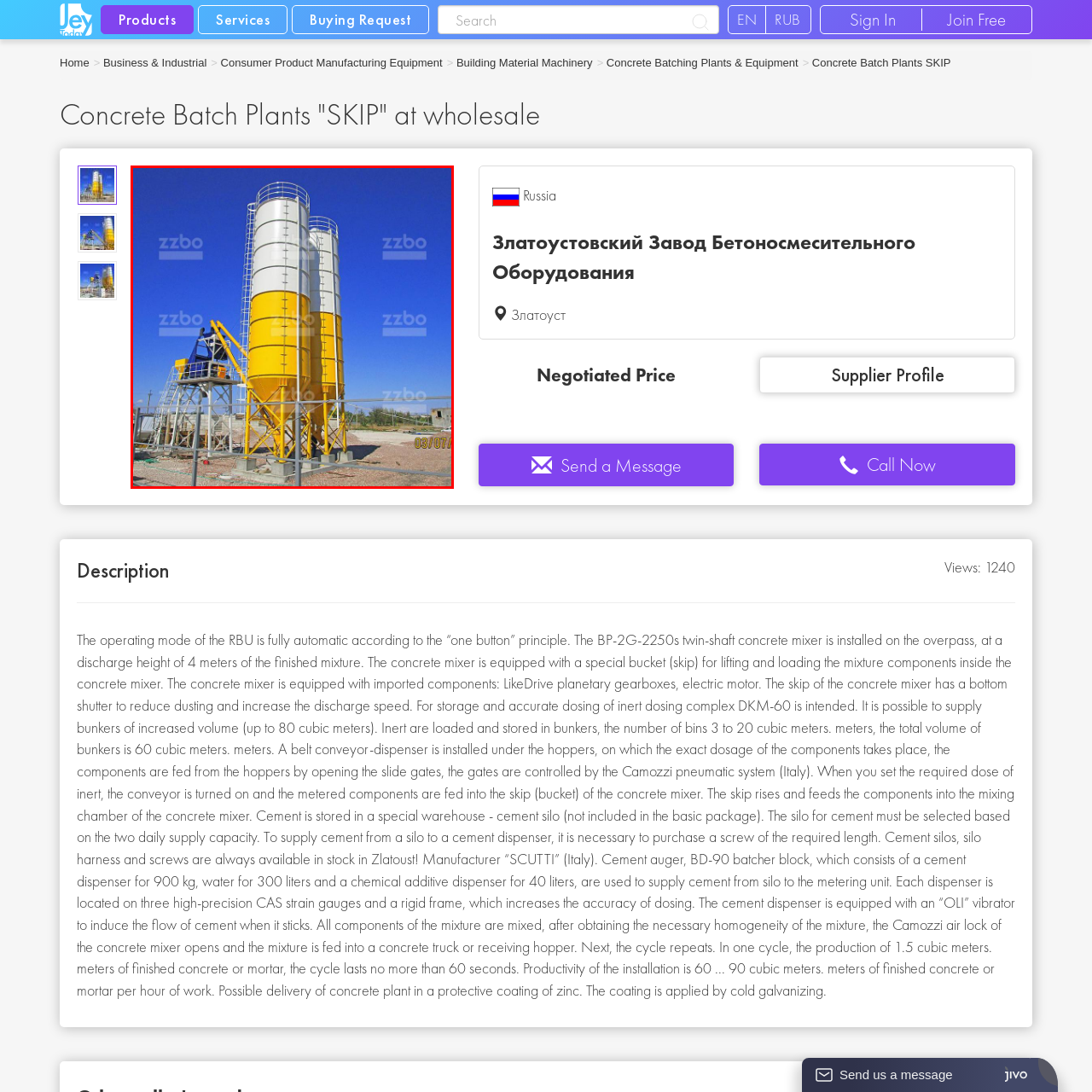Pay attention to the image highlighted by the red border, What is stored in the silos? Please give a one-word or short phrase answer.

Dry materials like cement